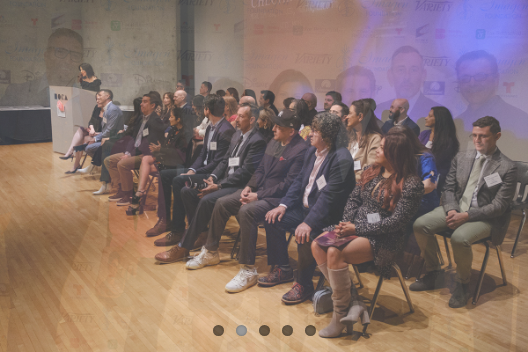Summarize the image with a detailed description that highlights all prominent details.

The image captures a moment from the Influential Latinos in Media Celebration, organized by the Imagen Foundation. In the foreground, a diverse group of individuals sits in a semicircle on a stage, representing various sectors within the entertainment industry. Attendees are dressed in professional attire, with some wearing suits and others opting for business-casual outfits, showcasing a blend of modern and classic styles. 

To the left, a speaker stands at a podium adorned with the Imagen Foundation's logo, engaging the audience. The backdrop features muted branding from various sponsors including Variety and Telemundo, underlining the event's significance. The setting, with its polished hardwood floor and well-lit ambiance, adds a touch of elegance to the gathering, which acknowledges leaders dedicated to advancing Latino representation in media. This event highlights the ongoing efforts and accomplishments of these professionals, paving the way for future generations in the entertainment industry.